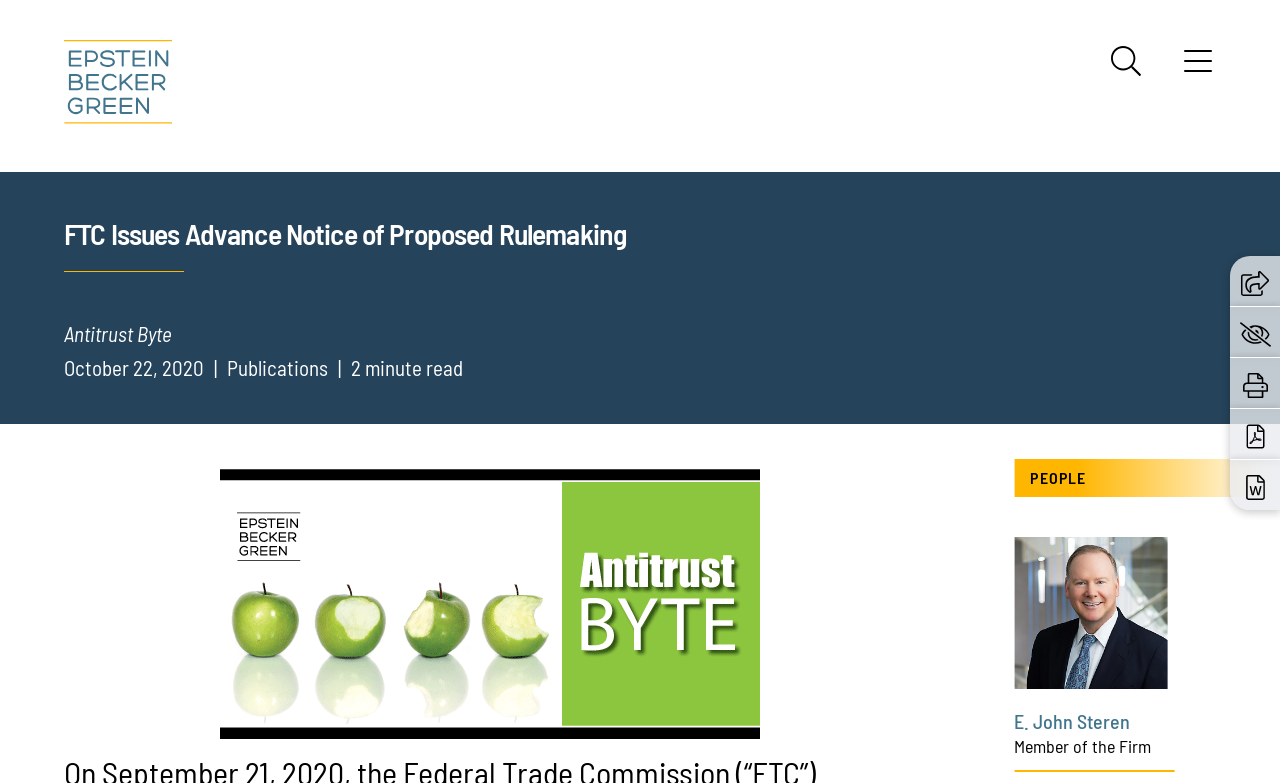Locate the bounding box coordinates of the clickable element to fulfill the following instruction: "Open the main menu". Provide the coordinates as four float numbers between 0 and 1 in the format [left, top, right, bottom].

[0.922, 0.061, 0.95, 0.112]